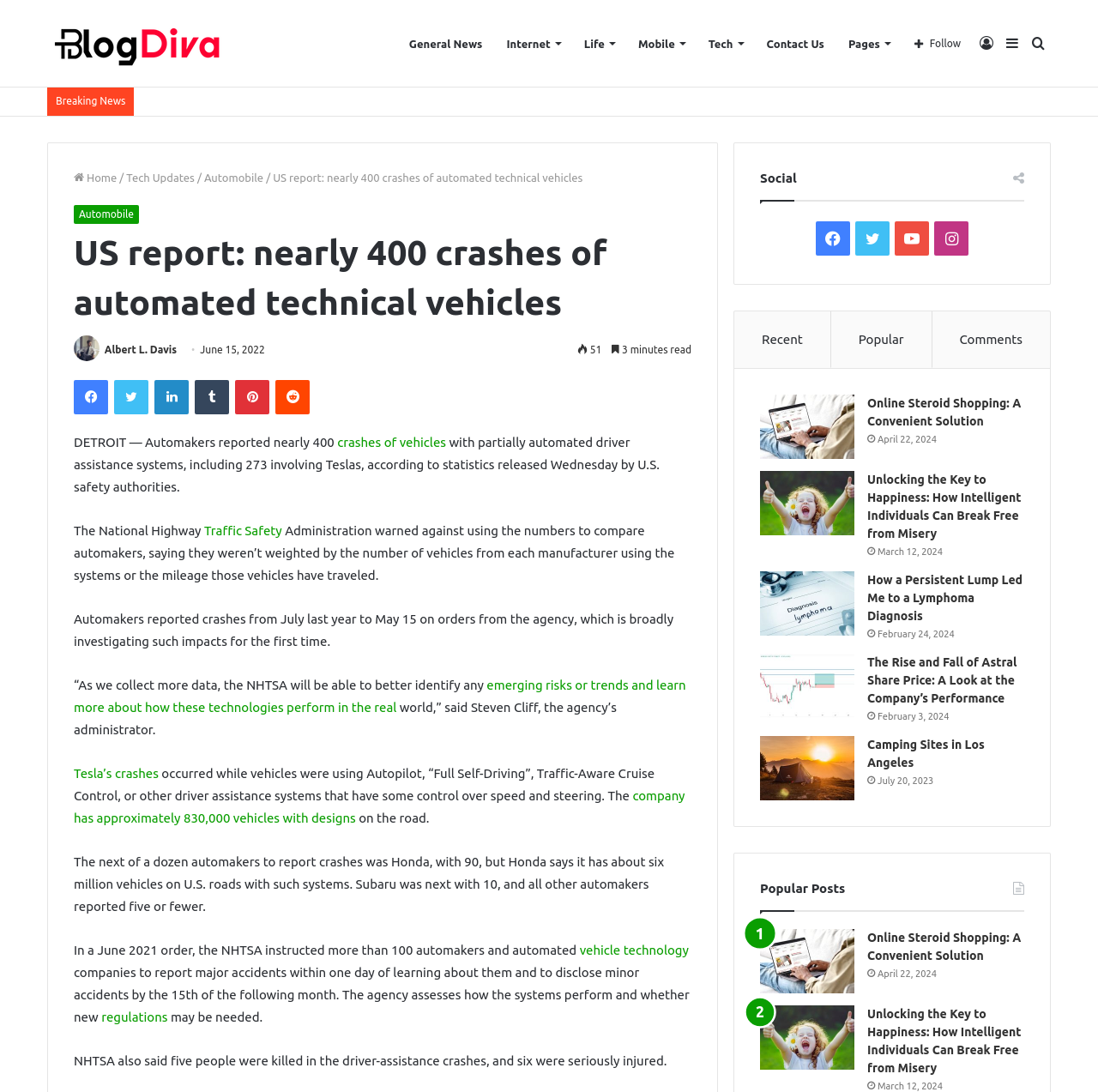Craft a detailed narrative of the webpage's structure and content.

This webpage appears to be a blog article about a report on automated vehicles. At the top, there is a navigation menu with links to "Blog Diva", "General News", "Internet", "Life", "Mobile", "Tech", "Contact Us", and "Pages". On the right side, there are links to "Search for", "Sidebar", "Log In", and "Follow".

Below the navigation menu, there is a secondary navigation menu with links to "Home", "Tech Updates", and "Automobile". The main article title, "US report: nearly 400 crashes of automated technical vehicles", is displayed prominently.

The article begins with a brief summary, followed by a photo of Albert L. Davis. There are social media links to Facebook, Twitter, LinkedIn, Tumblr, Pinterest, and Reddit below the photo.

The article itself is divided into several paragraphs, discussing the report on automated vehicles, including the number of crashes and the involvement of Tesla. There are quotes from the National Highway Traffic Safety Administration and statistics on the number of vehicles with automated systems.

On the right side of the article, there are links to related articles, including "Online Steroid Shopping: A Convenient Solution", "Unlocking the Key to Happiness: How Intelligent Individuals Can Break Free from Misery", "How a Persistent Lump Led Me to a Lymphoma Diagnosis", and "The Rise and Fall of Astral Share Price: A Look at the Company’s Performance". Each link has a corresponding date, ranging from February 3, 2024, to April 22, 2024.

At the bottom of the page, there are links to "Recent", "Popular", and "Comments", as well as a section with social media links to Facebook, Twitter, YouTube, and Instagram.